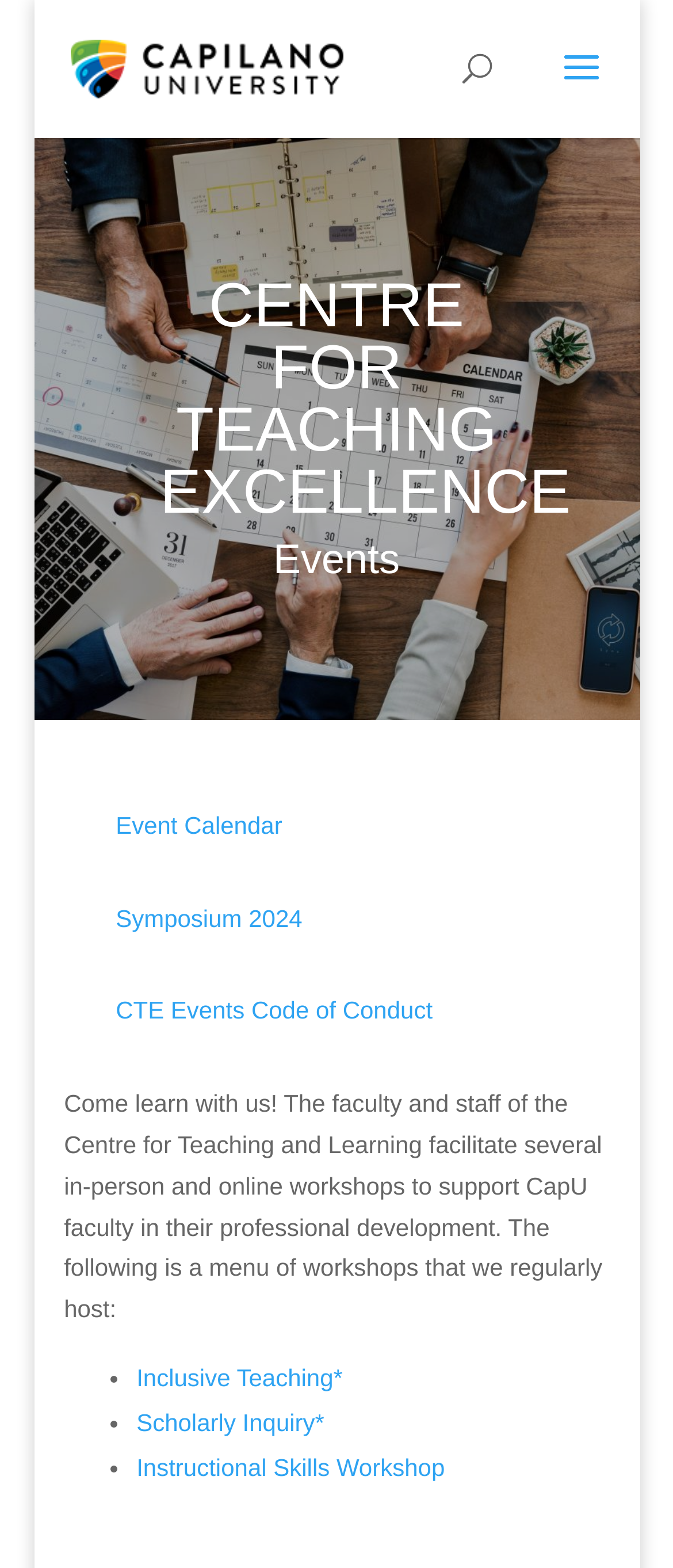Provide a comprehensive caption for the webpage.

The webpage is about the Centre for Teaching Excellence, specifically its events. At the top left, there is a link to the Centre for Teaching Excellence, accompanied by an image with the same name. 

On the top right, there is a search bar. Below the search bar, there is a heading that reads "CENTRE FOR TEACHING EXCELLENCE" in a prominent font. 

To the right of the heading, there is a section with the title "Events". Below the title, there are three links: "Event Calendar", "Symposium 2024", and "CTE Events Code of Conduct". 

Further down, there is a paragraph of text that describes the events hosted by the Centre for Teaching and Learning, including in-person and online workshops for CapU faculty professional development. 

Below the paragraph, there is a list of workshops, each marked with a bullet point. The list includes "Inclusive Teaching", "Scholarly Inquiry", and "Instructional Skills Workshop", each with a link to more information.